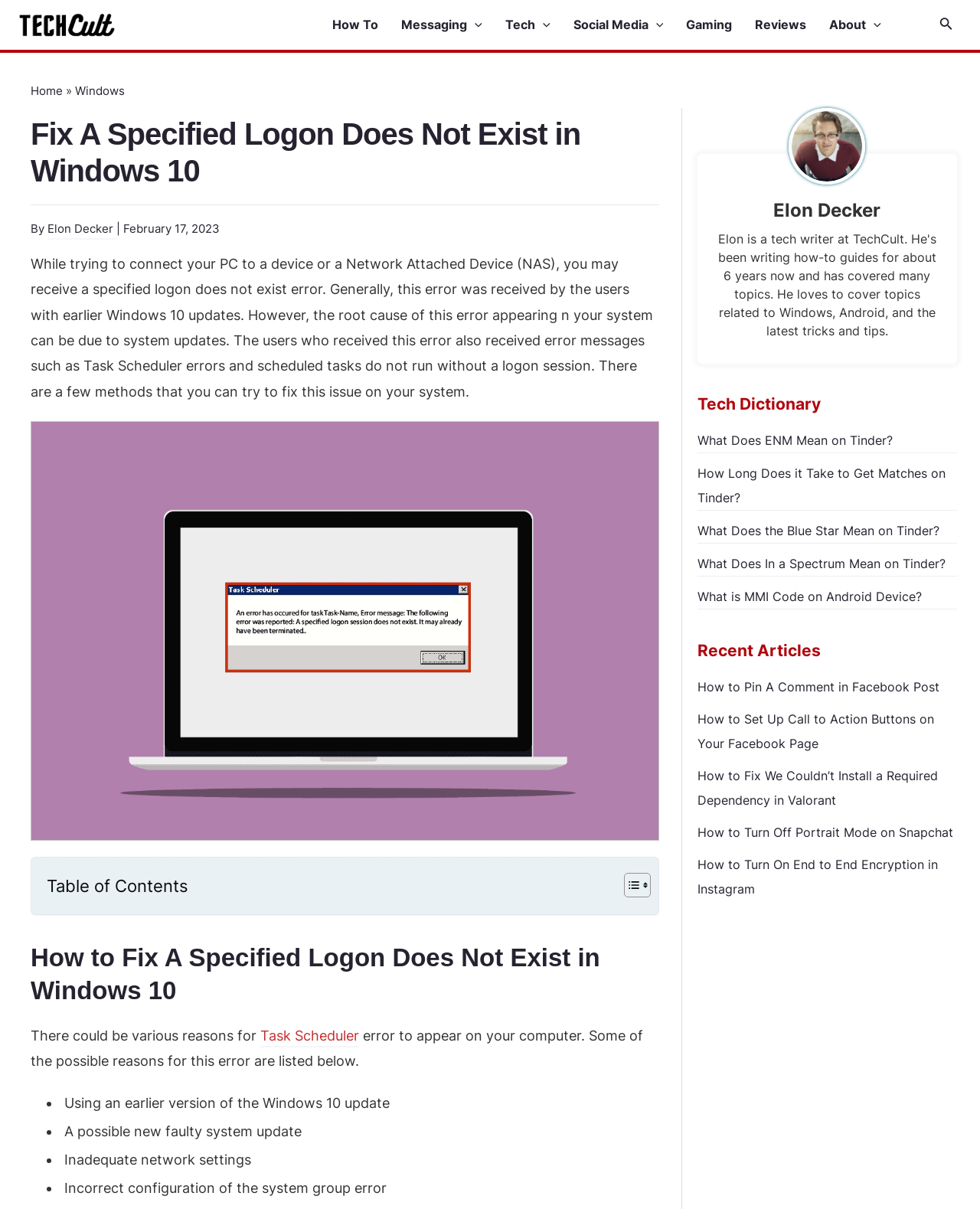Please answer the following question using a single word or phrase: 
What are the possible reasons for the error?

Several reasons